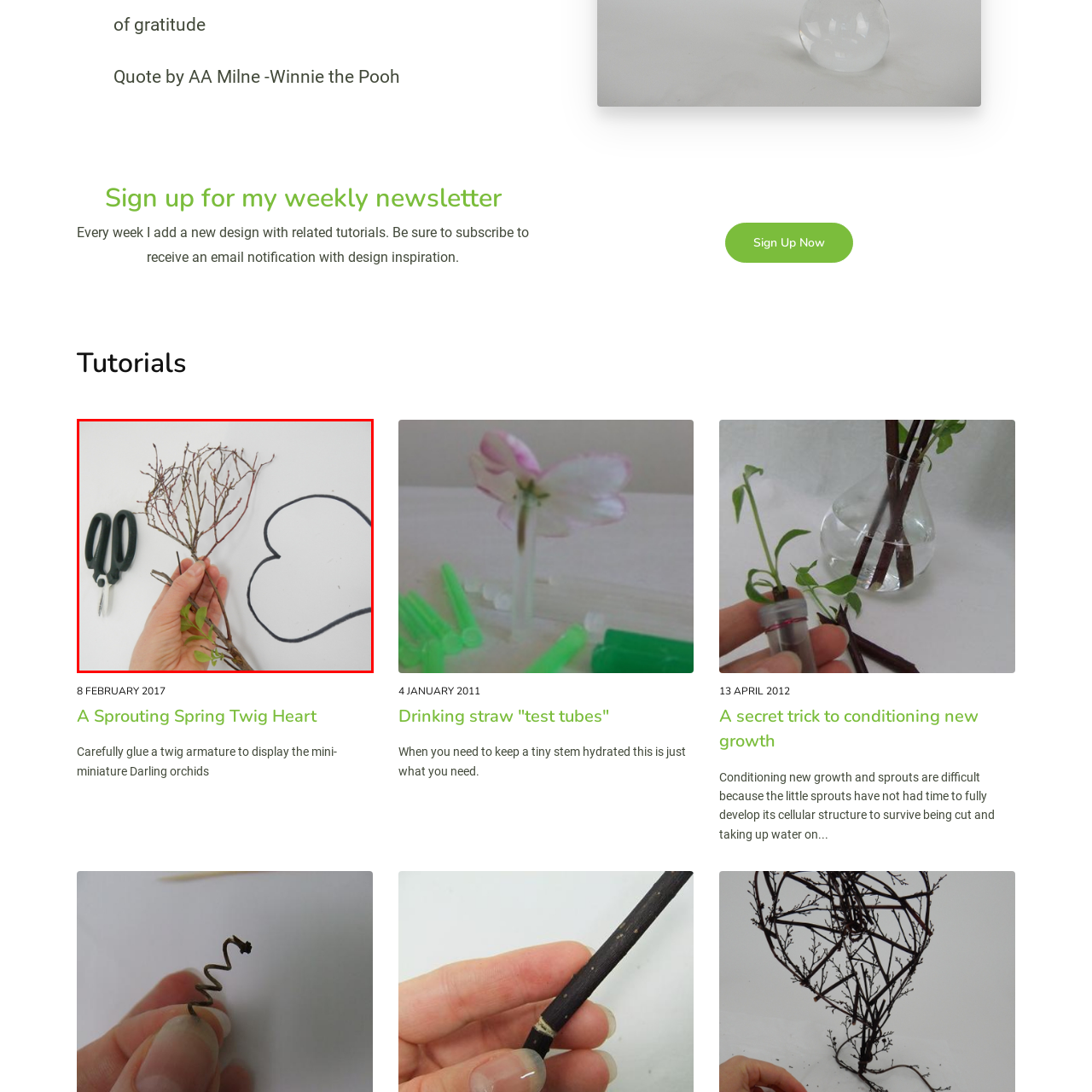Describe thoroughly what is shown in the red-bordered area of the image.

In this image, a hand delicately holds a twig structure adorned with slender branches and small green leaves, suggesting a natural, organic theme. To the right of the hand, a heart shape outlined in black can be seen, hinting at a creative project or craft idea that involves the twig. Scissors, positioned nearby, indicate tools for crafting, possibly for trimming or shaping the materials. This visual represents a tutorial or DIY project focused on creating an artistic piece, likely related to springtime or nature-inspired designs, indicative of the title "A Sprouting Spring Twig Heart" from the related content. The overall composition evokes a sense of creativity and appreciation for the beauty of natural elements in art.